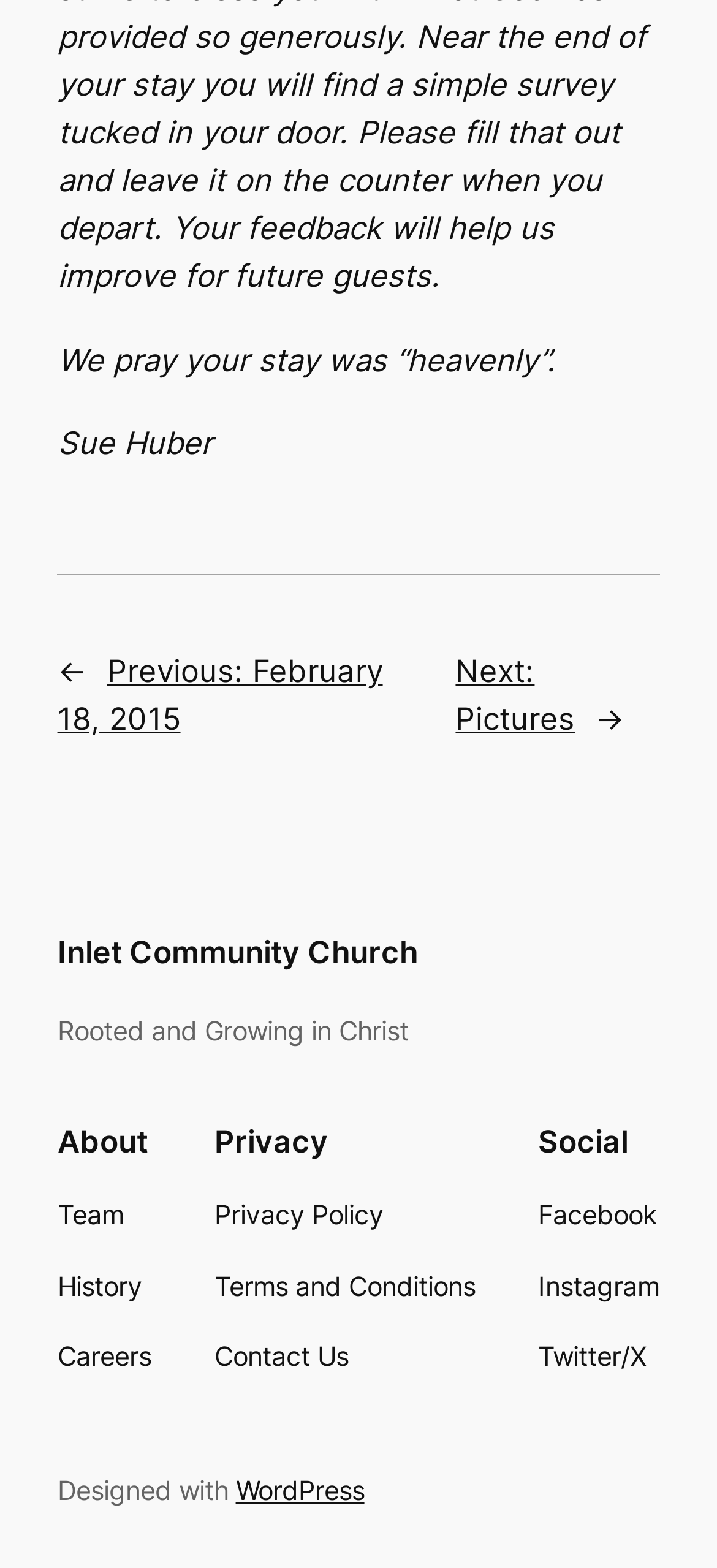Locate the bounding box coordinates of the element that should be clicked to execute the following instruction: "learn about the team".

[0.08, 0.763, 0.172, 0.789]